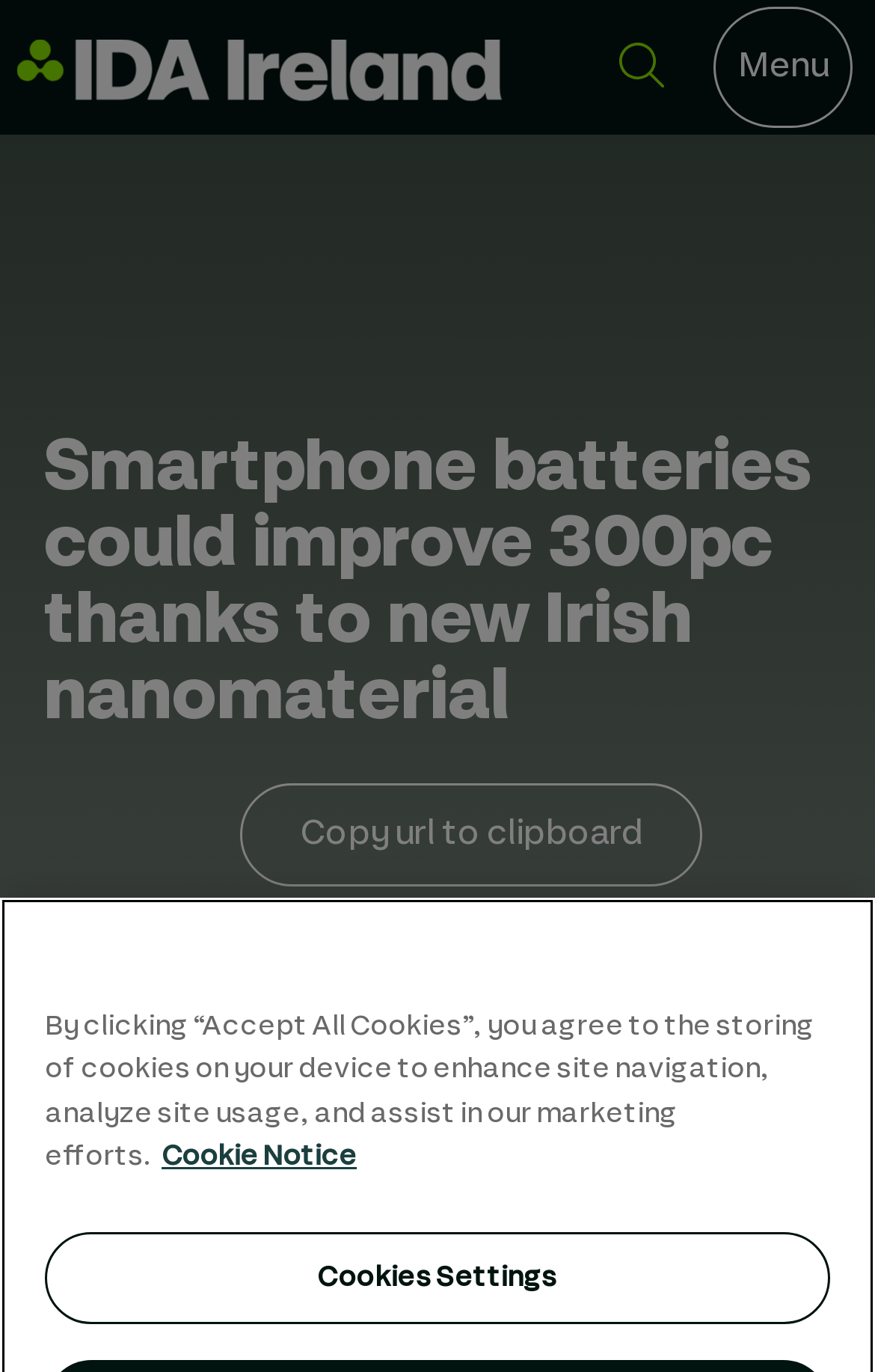Provide a thorough summary of the webpage.

The webpage appears to be an article about a breakthrough in nanomaterial research, specifically its potential to improve smartphone and electric vehicle batteries. 

At the top left of the page, there are two identical images of the IDA Ireland Logo, situated side by side. 

Below the logos, a prominent heading reads "Smartphone batteries could improve 300pc thanks to new Irish nanomaterial". This heading spans almost the entire width of the page.

On the top right, there is a link labeled "Menu". 

Further down, a button labeled "Copy url to clipboard" is positioned near the center of the page. 

To the right of the button, the text "Ireland" is displayed. 

Below the "Ireland" text, there is a paragraph of text that explains the use of cookies on the website. This paragraph is accompanied by a link labeled "More information about your privacy" and a button labeled "Cookies Settings" at the very bottom of the page.